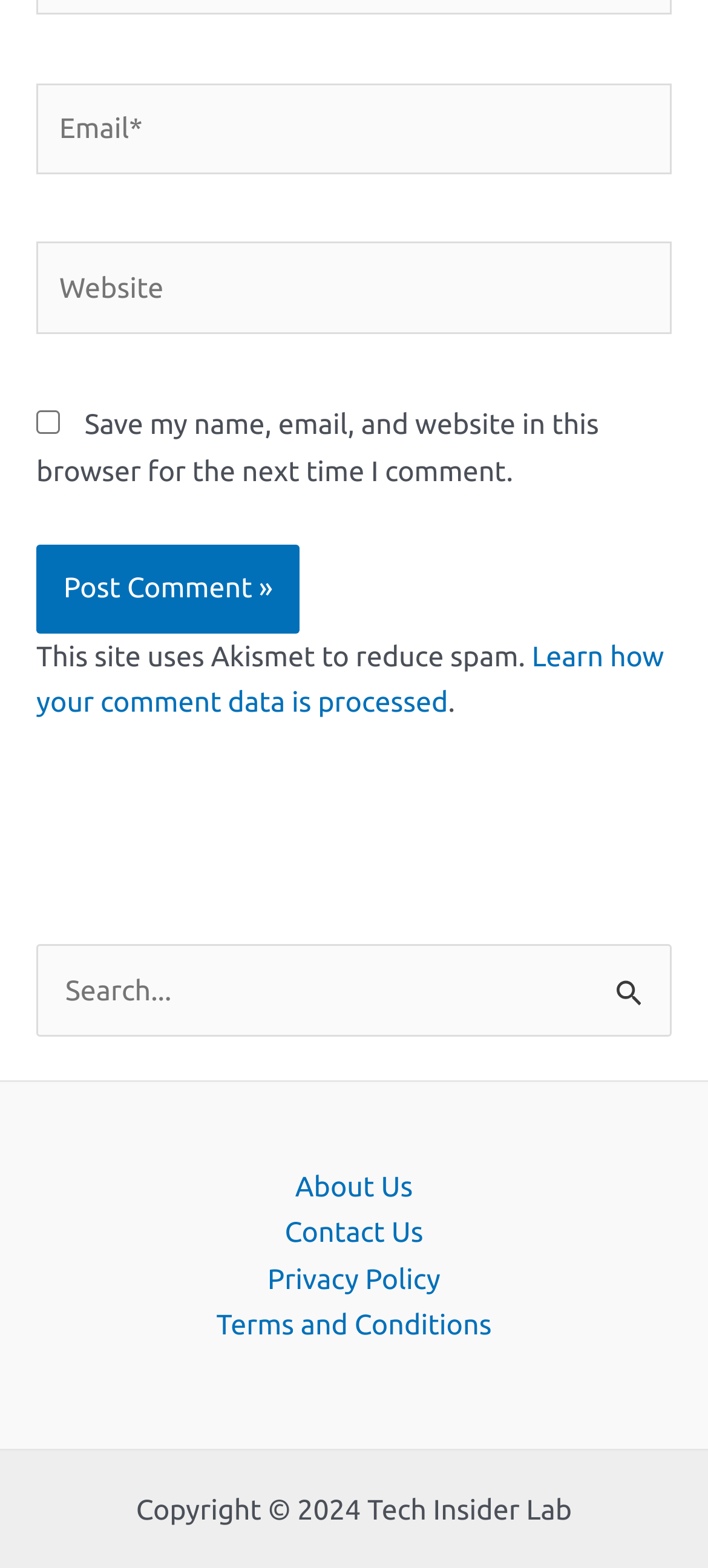Indicate the bounding box coordinates of the element that must be clicked to execute the instruction: "Post a comment". The coordinates should be given as four float numbers between 0 and 1, i.e., [left, top, right, bottom].

[0.051, 0.347, 0.424, 0.404]